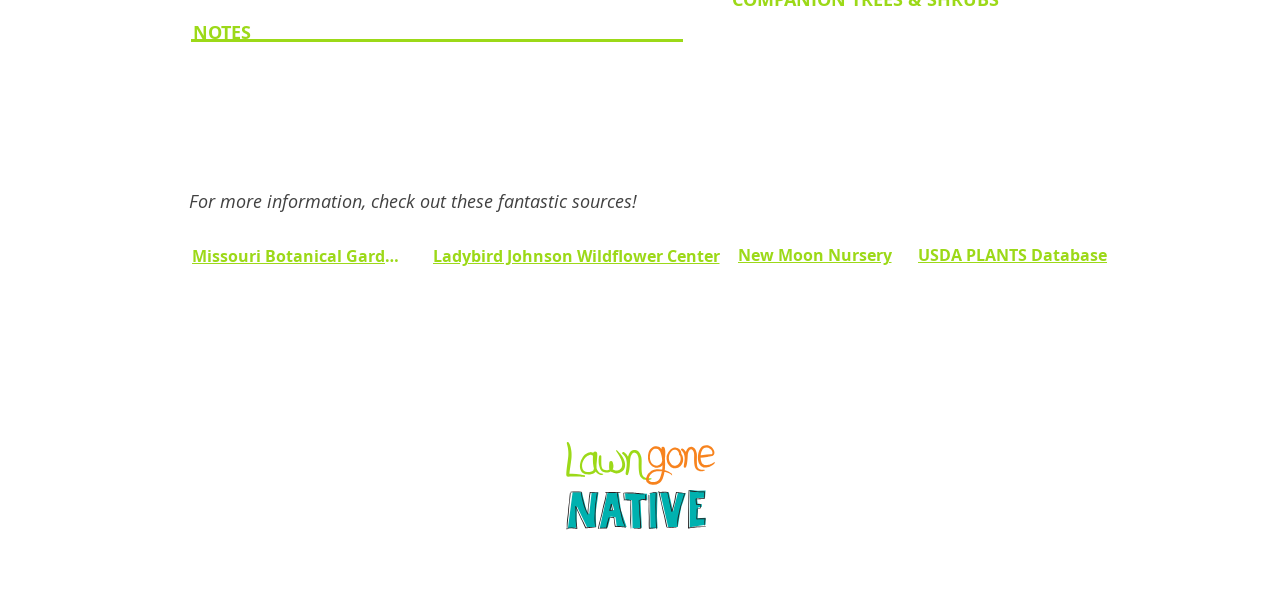Provide a brief response in the form of a single word or phrase:
How many links are provided for more information?

4